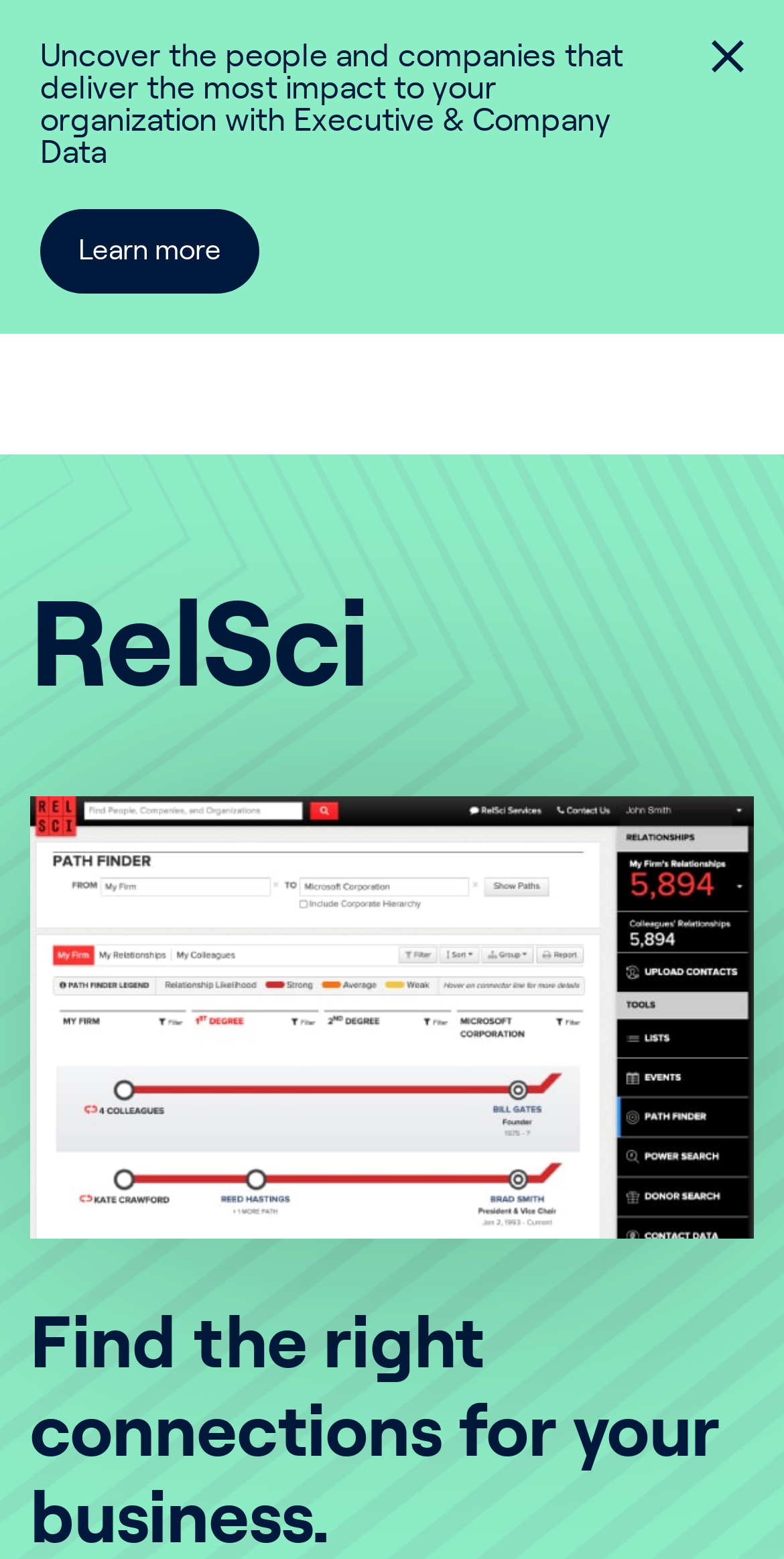Provide your answer in one word or a succinct phrase for the question: 
What is the company name mentioned on the webpage?

Altrata